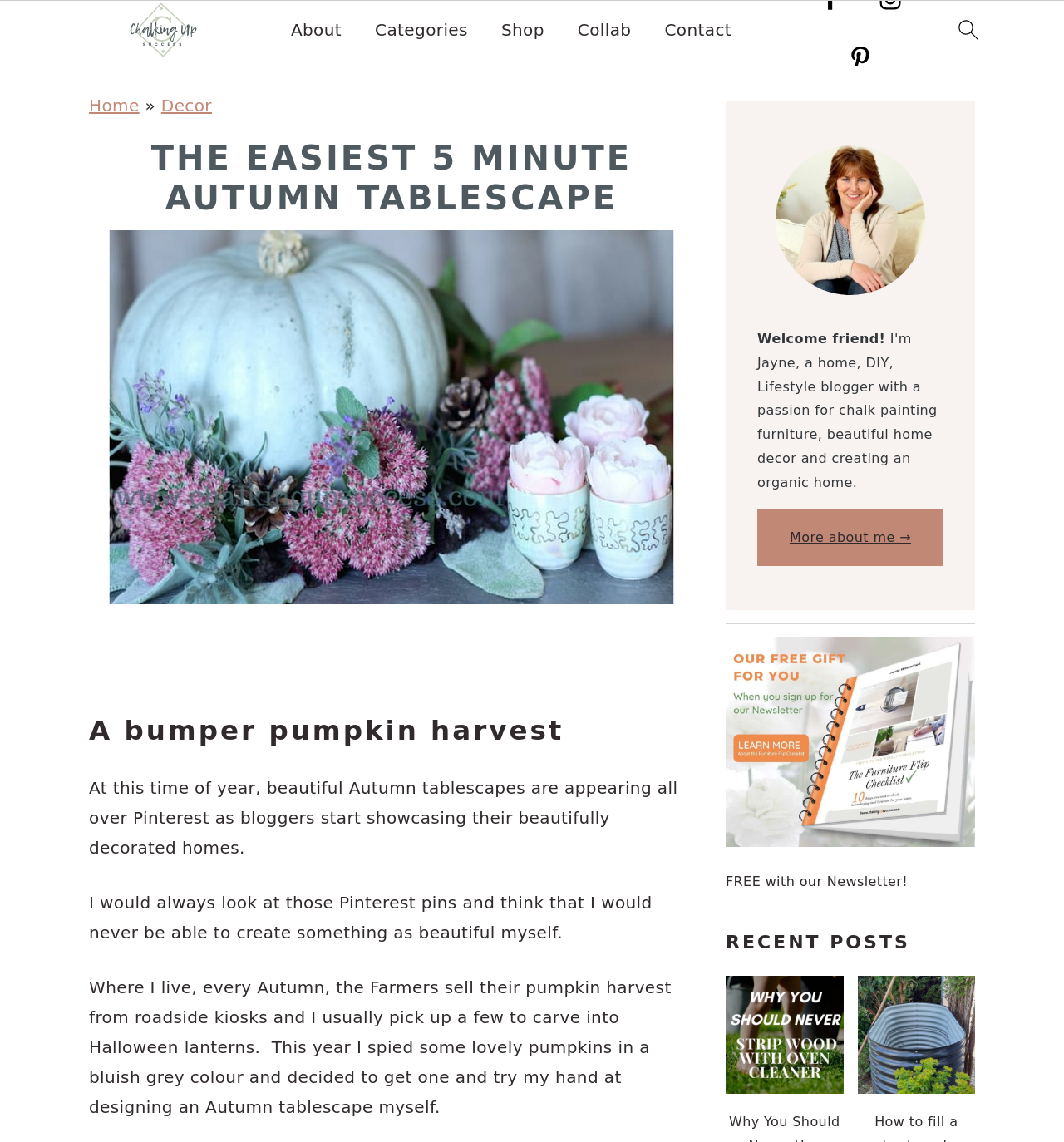Pinpoint the bounding box coordinates of the element you need to click to execute the following instruction: "visit Pinterest". The bounding box should be represented by four float numbers between 0 and 1, in the format [left, top, right, bottom].

[0.785, 0.03, 0.832, 0.074]